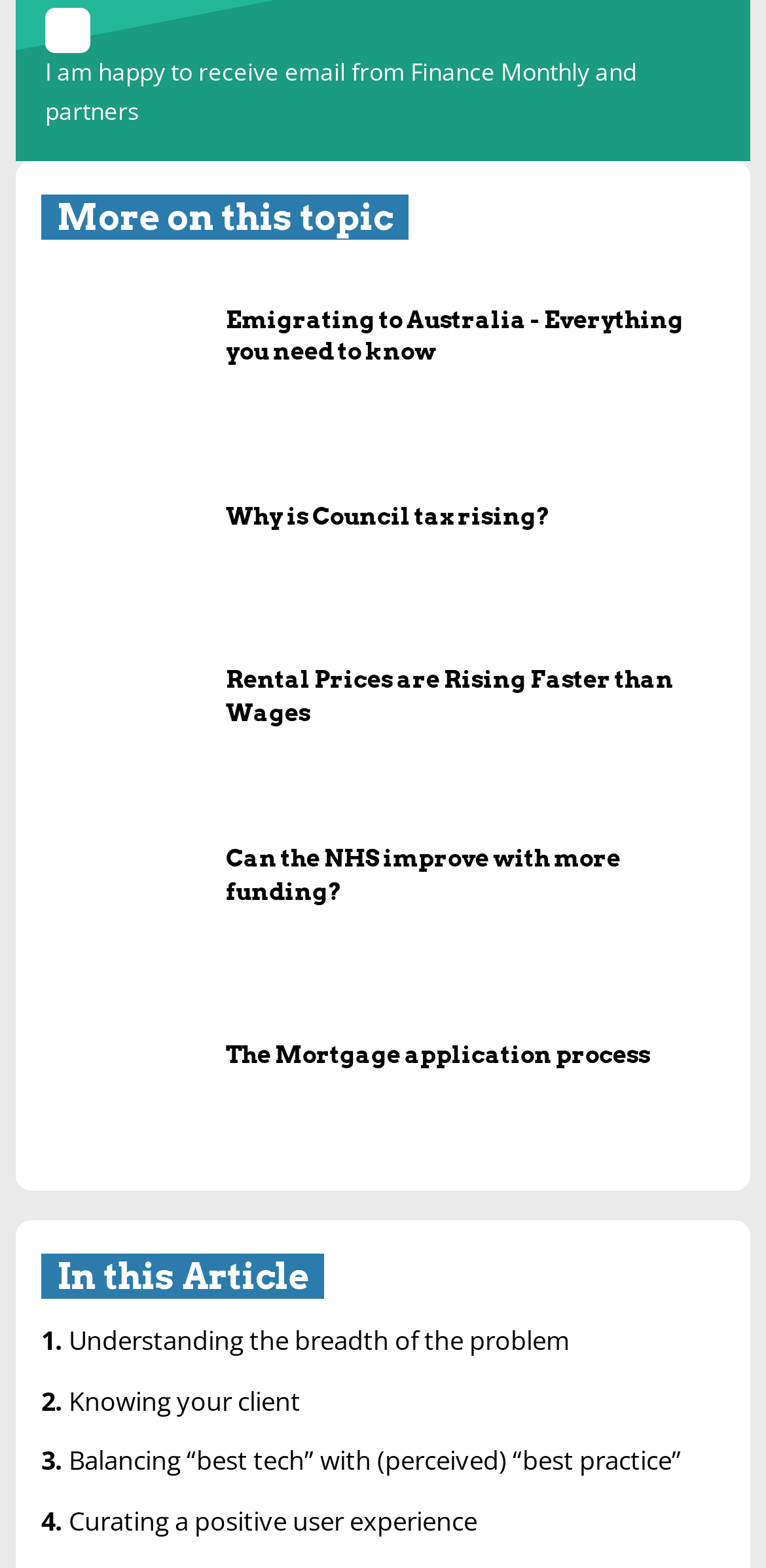Please indicate the bounding box coordinates of the element's region to be clicked to achieve the instruction: "Explore the topic of rental prices rising faster than wages". Provide the coordinates as four float numbers between 0 and 1, i.e., [left, top, right, bottom].

[0.054, 0.396, 0.25, 0.492]